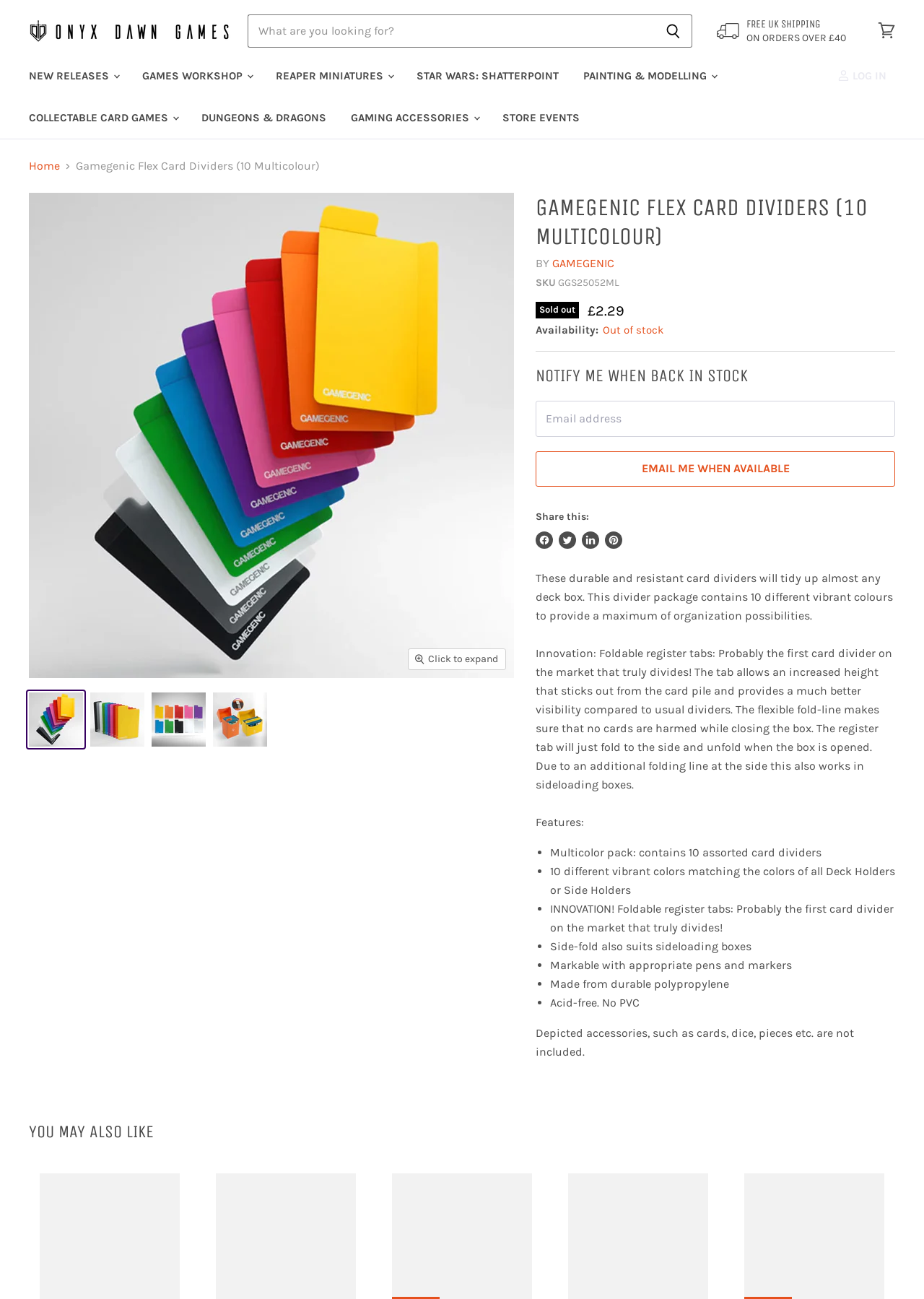Please find the bounding box coordinates of the element's region to be clicked to carry out this instruction: "Log in".

[0.904, 0.047, 0.969, 0.071]